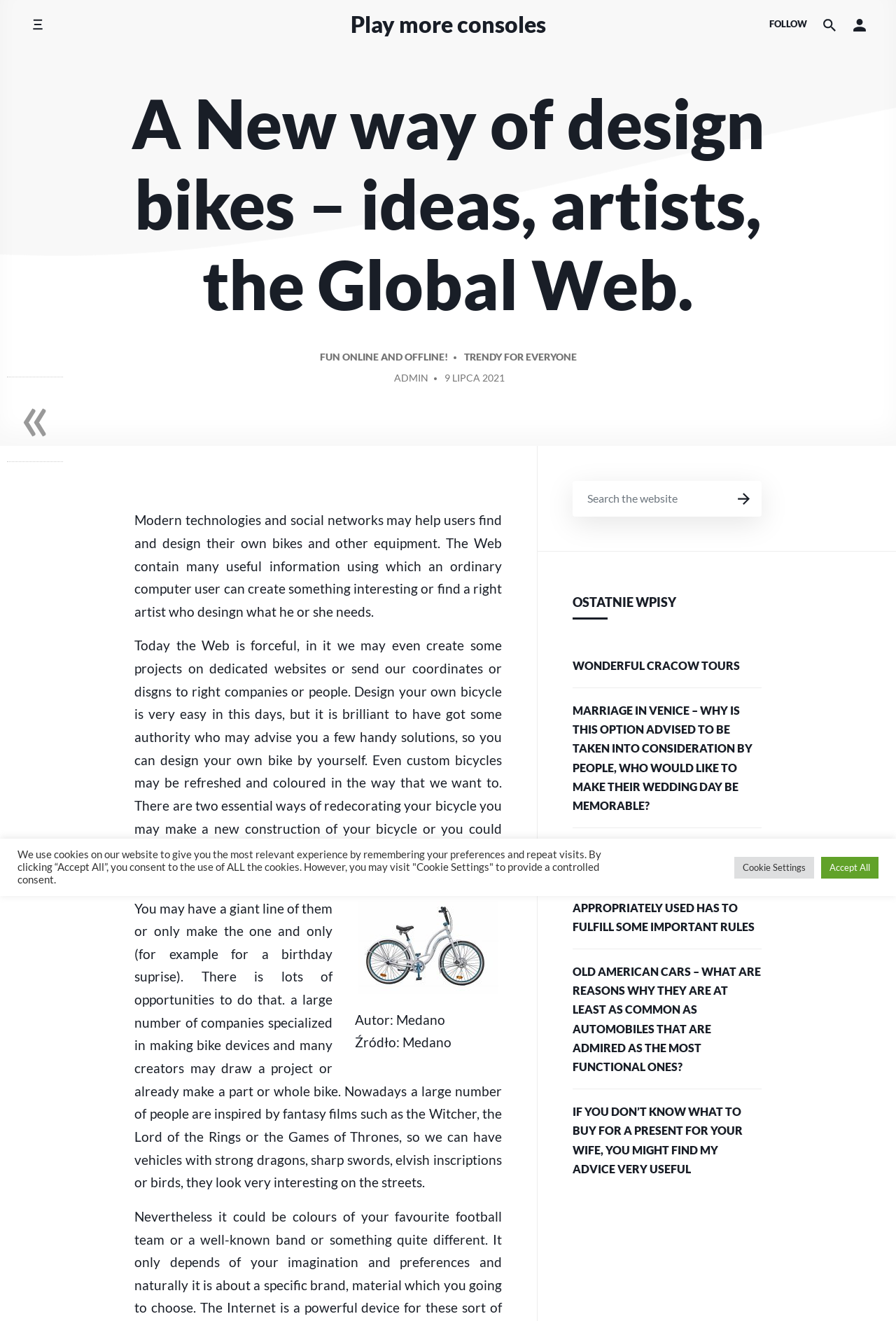Identify the coordinates of the bounding box for the element described below: "Fun online and offline!". Return the coordinates as four float numbers between 0 and 1: [left, top, right, bottom].

[0.357, 0.264, 0.5, 0.28]